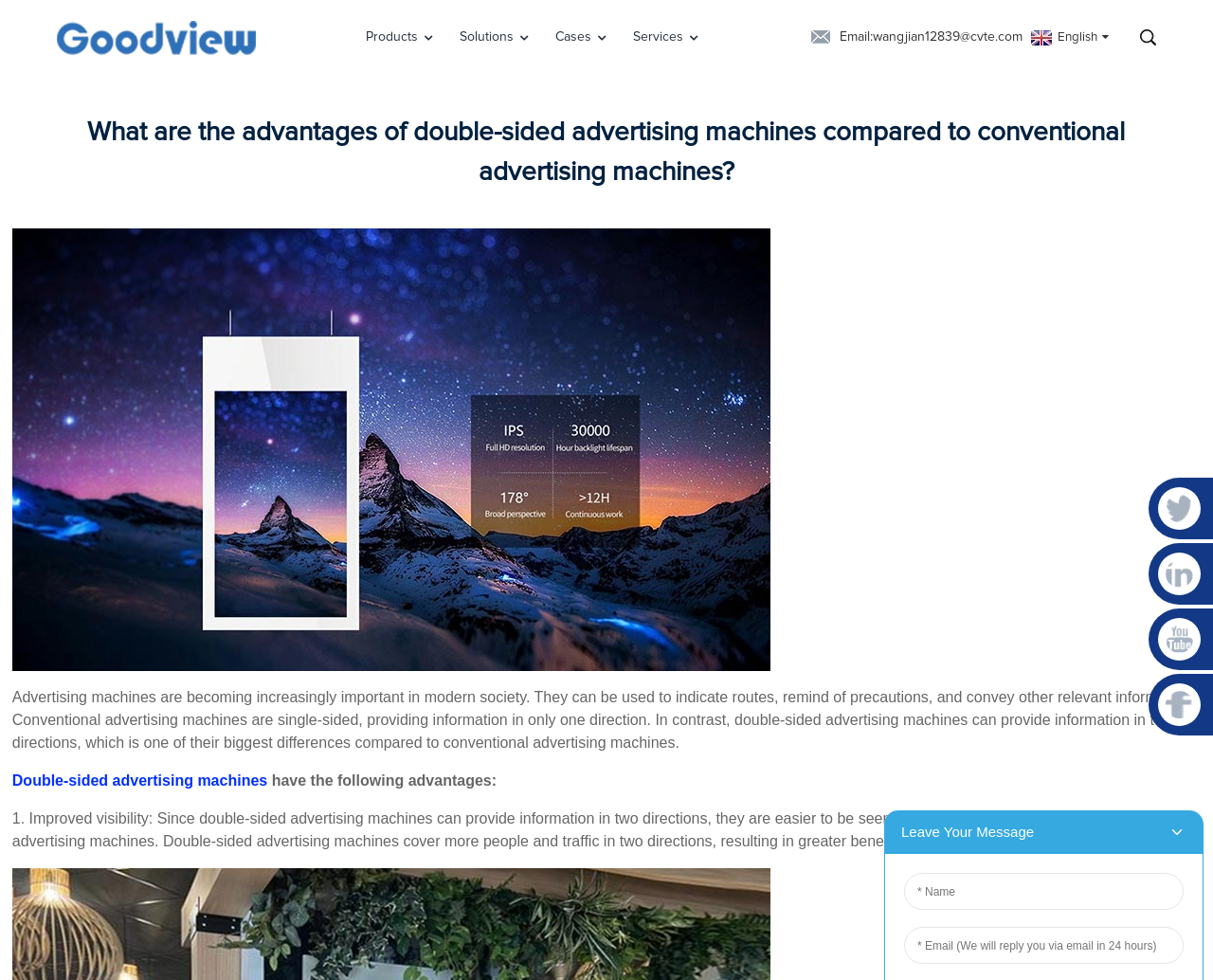Point out the bounding box coordinates of the section to click in order to follow this instruction: "Contact via Email".

[0.669, 0.031, 0.843, 0.044]